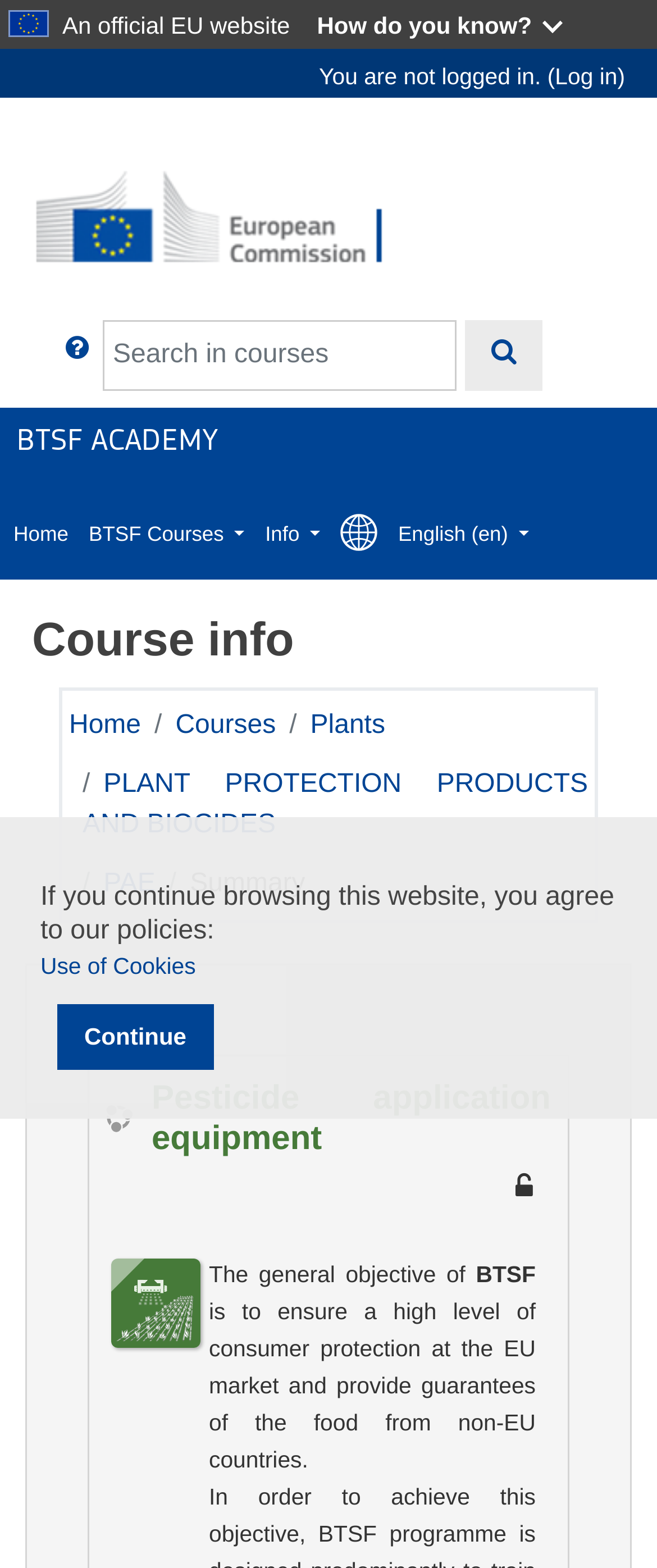Can you show the bounding box coordinates of the region to click on to complete the task described in the instruction: "Go to Home"?

[0.01, 0.319, 0.114, 0.362]